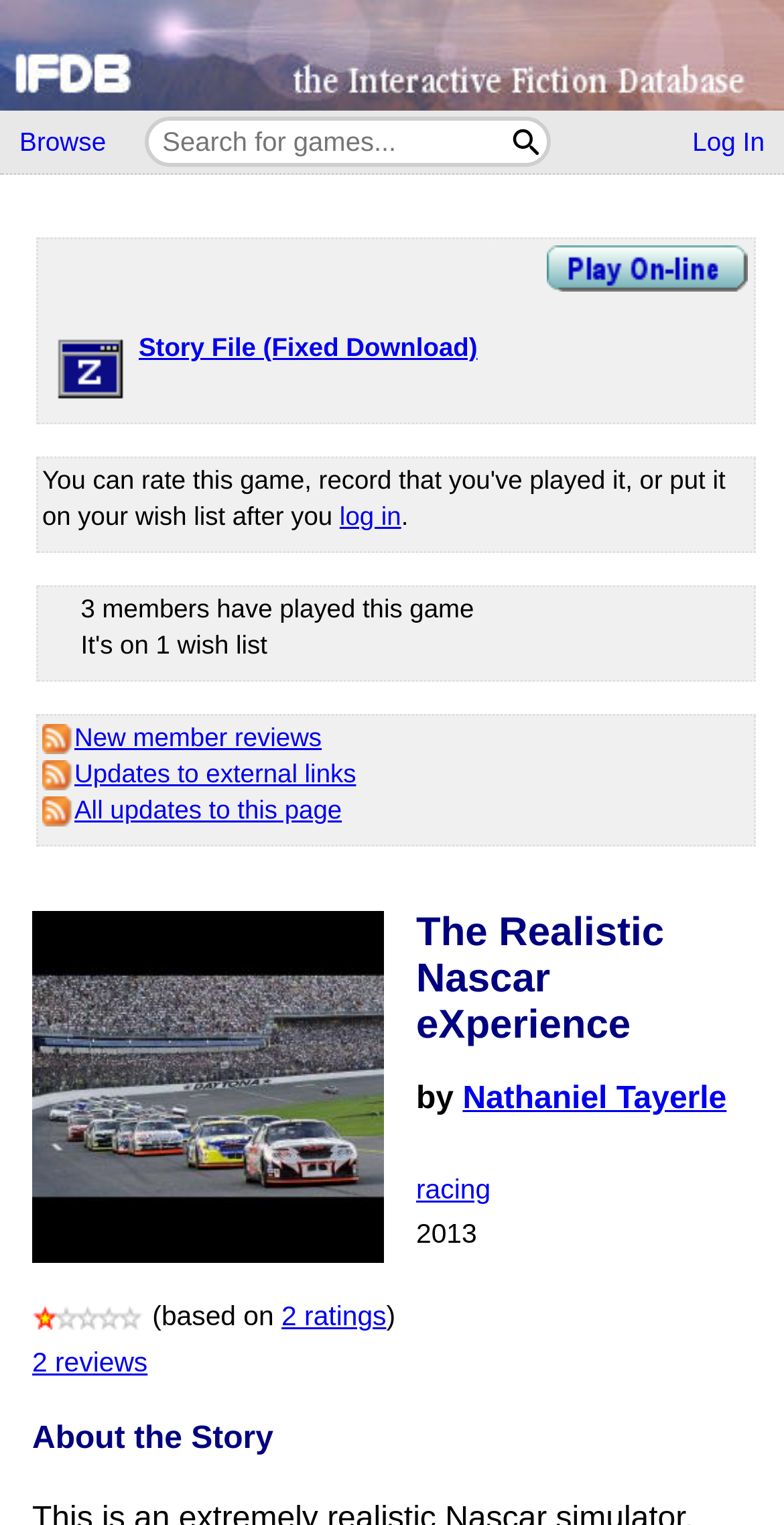Please provide the bounding box coordinates for the element that needs to be clicked to perform the instruction: "read the news about the full scholarship". The coordinates must consist of four float numbers between 0 and 1, formatted as [left, top, right, bottom].

None